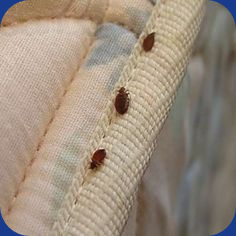Explain the scene depicted in the image, including all details.

The image depicts a close-up view of bed bugs resting on the edge of a mattress. These small, reddish-brown pests are notorious for infesting sleeping areas, and their presence can cause significant discomfort and anxiety for those affected. In this particular image, several bed bugs are positioned along the seam of the mattress, showcasing their flat bodies and oval shapes. Effective pest management is essential to eradicate such infestations, which often require professional extermination services to ensure complete removal and to prevent their return. The image highlights the importance of early detection and timely intervention to maintain a pest-free living environment.